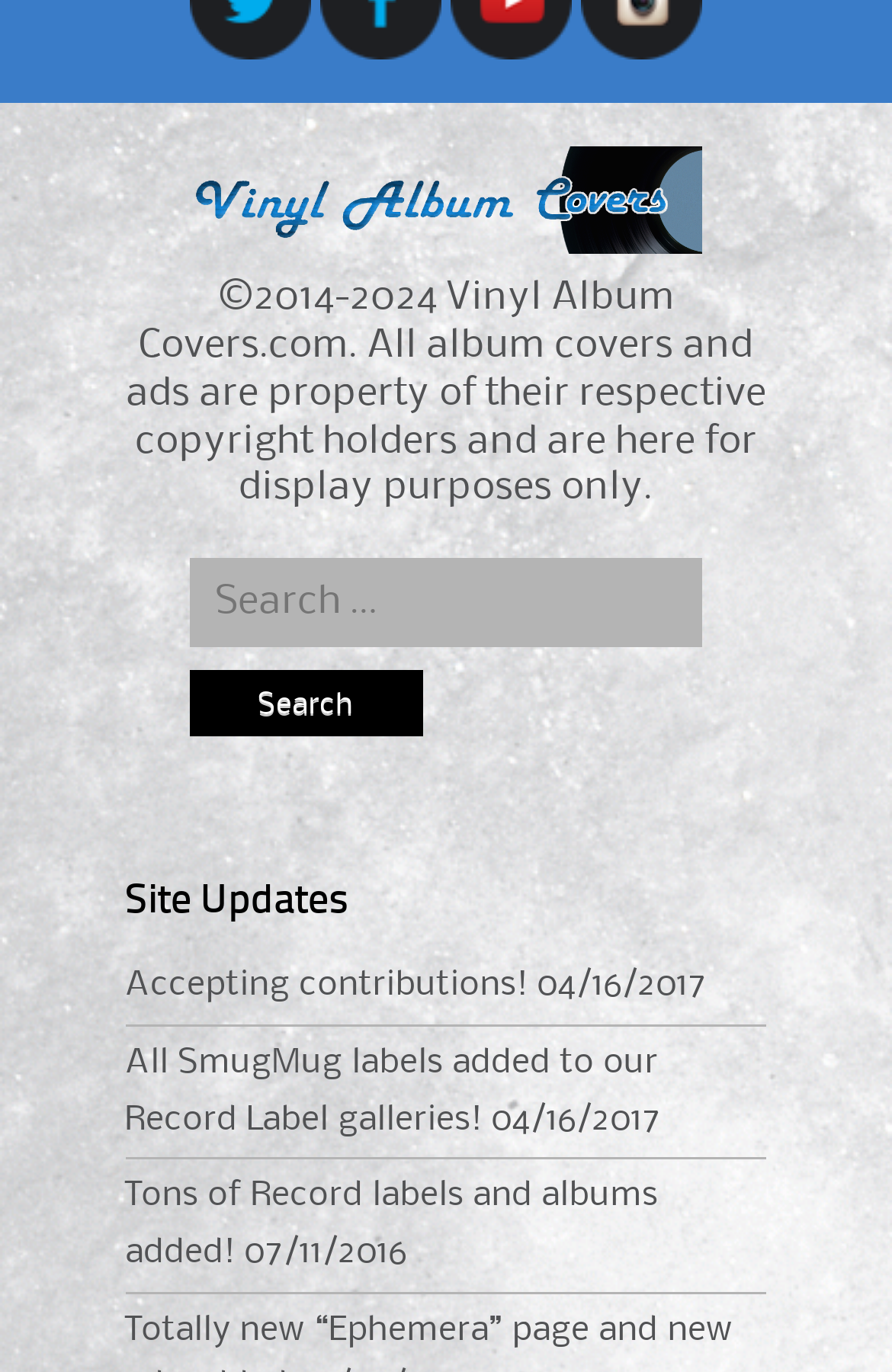Please provide the bounding box coordinates in the format (top-left x, top-left y, bottom-right x, bottom-right y). Remember, all values are floating point numbers between 0 and 1. What is the bounding box coordinate of the region described as: parent_node: Search for: value="Search"

[0.212, 0.489, 0.474, 0.537]